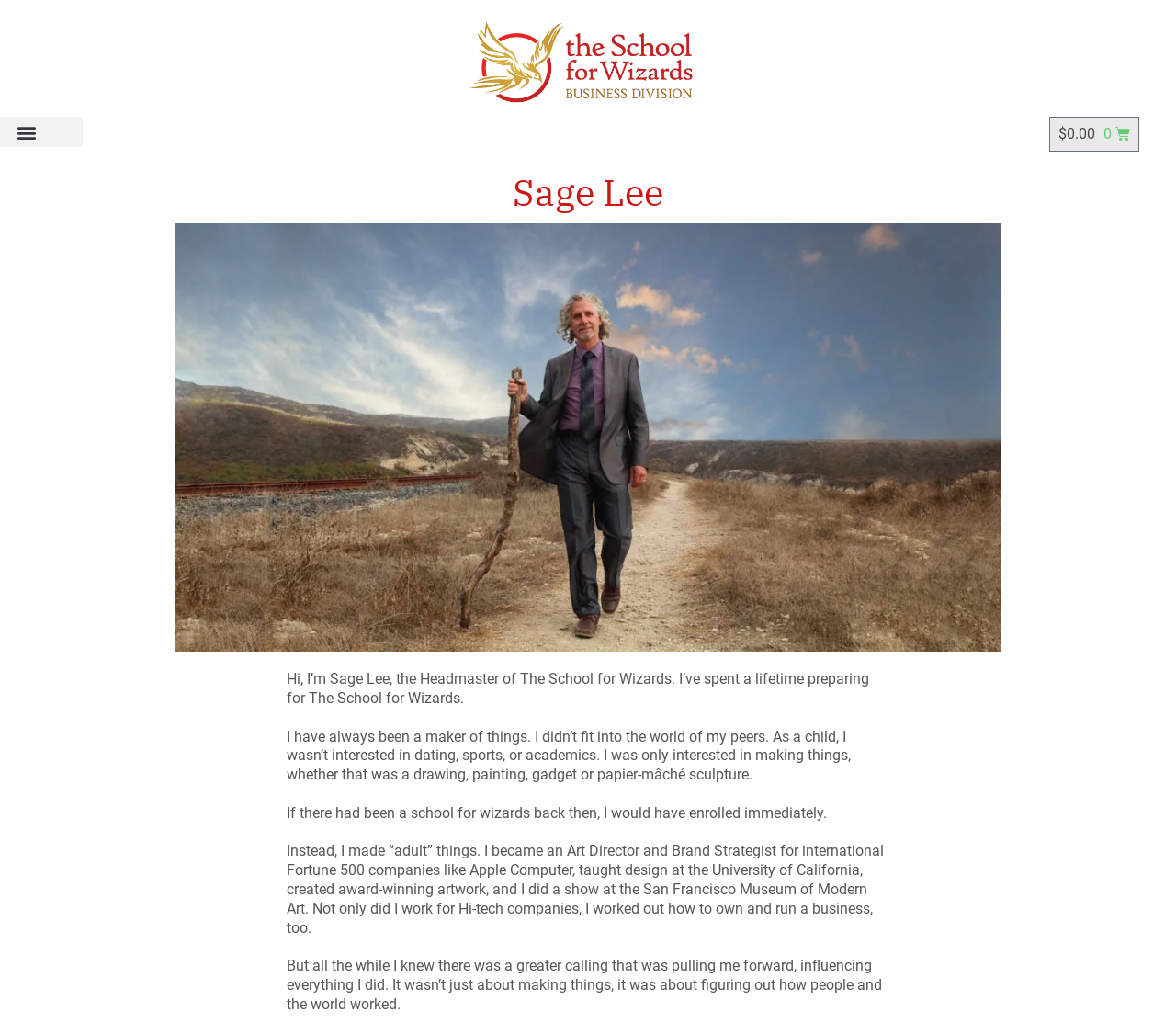Describe the webpage in detail, including text, images, and layout.

The webpage is about the "About" section of "The School for Wizards". At the top, there is a link on the left side, and another link on the right side with a cart icon and a price of $0.00. Below these links, there is a heading that reads "Sage Lee", which is the name of the Headmaster of the school. 

Under the heading, there is a large link that spans most of the width of the page. Below this link, there is a block of text that introduces Sage Lee, the Headmaster, who shares his personal story. The text is divided into four paragraphs, which are positioned one below the other. 

In the first paragraph, Sage Lee introduces himself and explains that he has spent his lifetime preparing for the school. The second paragraph talks about his childhood interests and how he didn't fit into the world of his peers. The third paragraph expresses his desire to have attended a school for wizards if it had existed back then. The fourth and final paragraph discusses his professional background, including his work as an Art Director and Brand Strategist, and his desire to understand how people and the world work.